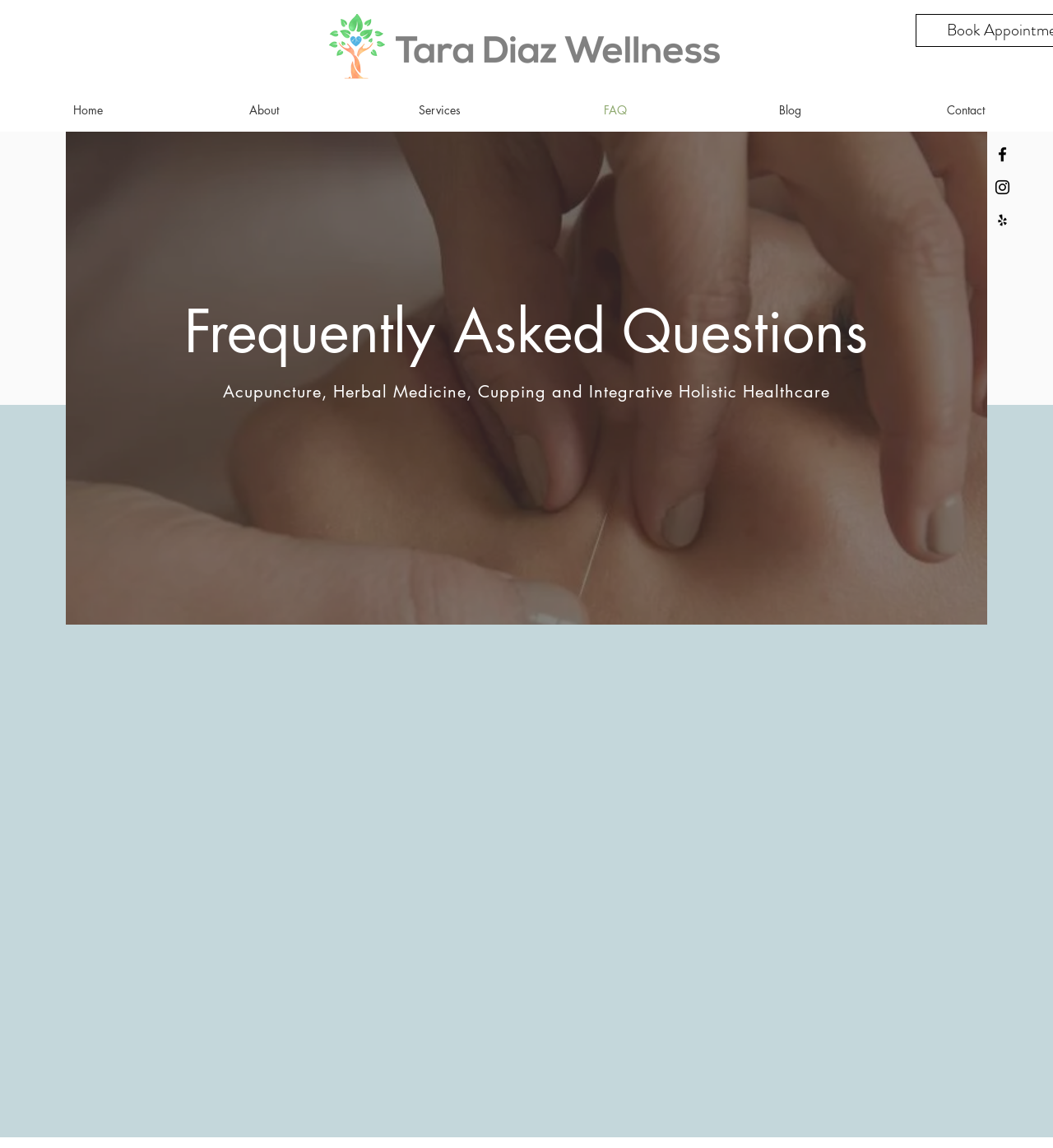Find the bounding box coordinates of the element's region that should be clicked in order to follow the given instruction: "View FAQ". The coordinates should consist of four float numbers between 0 and 1, i.e., [left, top, right, bottom].

[0.501, 0.077, 0.667, 0.115]